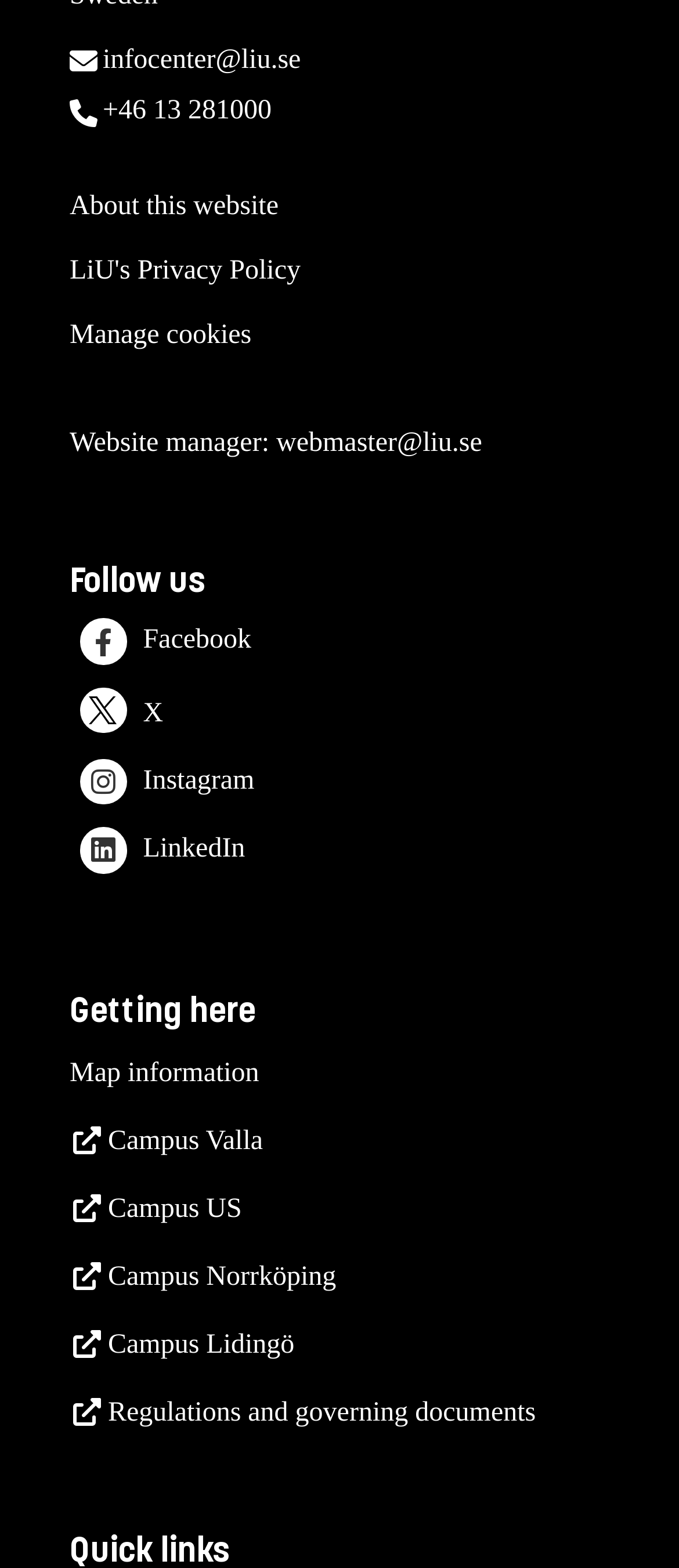Using the information from the screenshot, answer the following question thoroughly:
What is the purpose of the 'Manage cookies' link?

I inferred the purpose of the 'Manage cookies' link by its name, which suggests that it allows users to control or customize their cookie settings on the website.